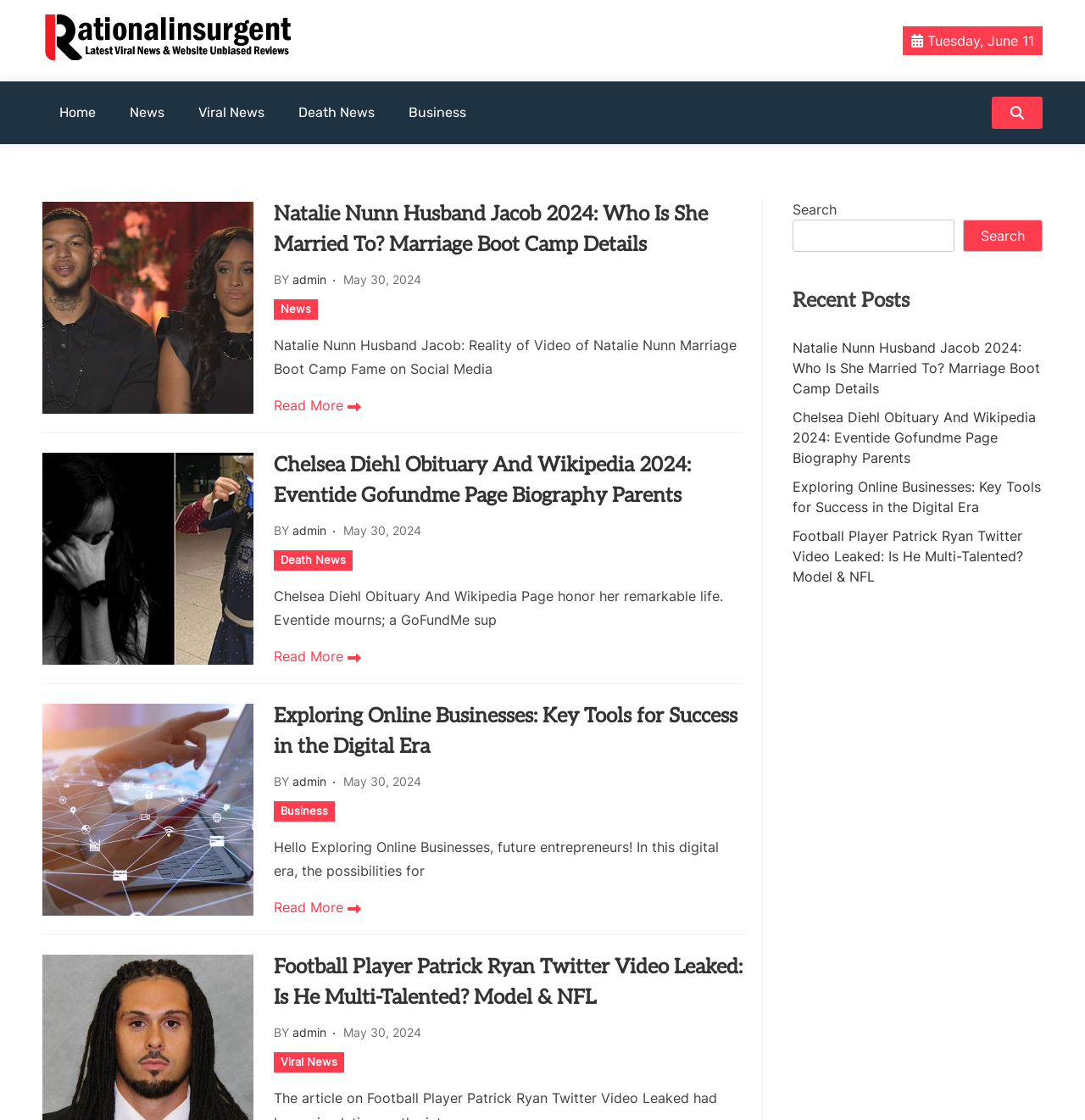Highlight the bounding box coordinates of the element that should be clicked to carry out the following instruction: "Click the Home link". The coordinates must be given as four float numbers ranging from 0 to 1, i.e., [left, top, right, bottom].

[0.039, 0.073, 0.104, 0.129]